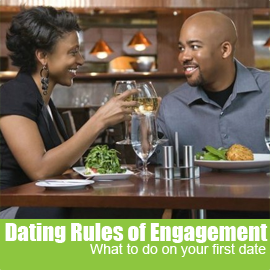What is on the table? Refer to the image and provide a one-word or short phrase answer.

plate of food and a salad